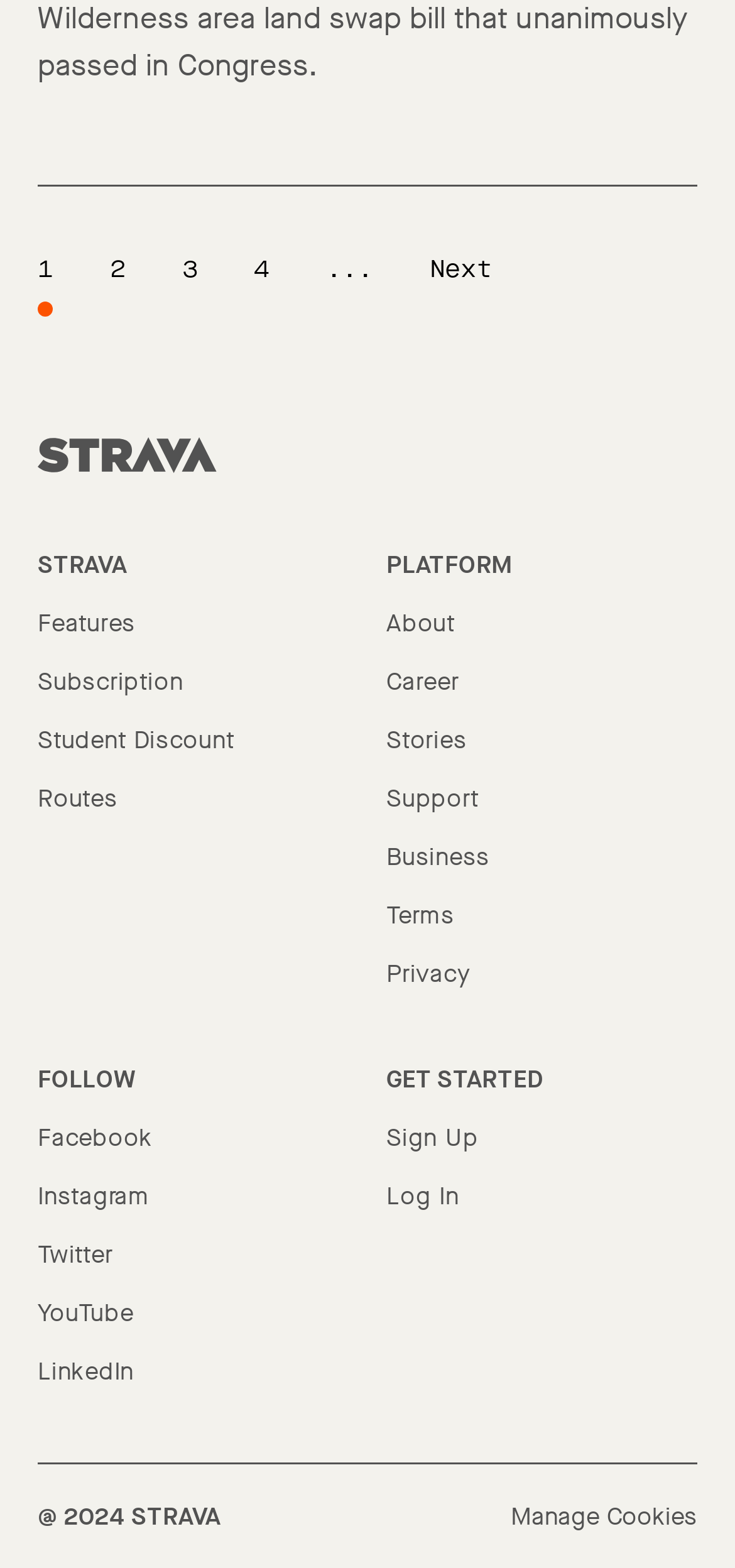How many page buttons are there?
Please respond to the question with a detailed and thorough explanation.

I counted the number of page buttons by looking at the buttons labeled 'page 1', 'page 2', 'page 3', and 'page 4'.